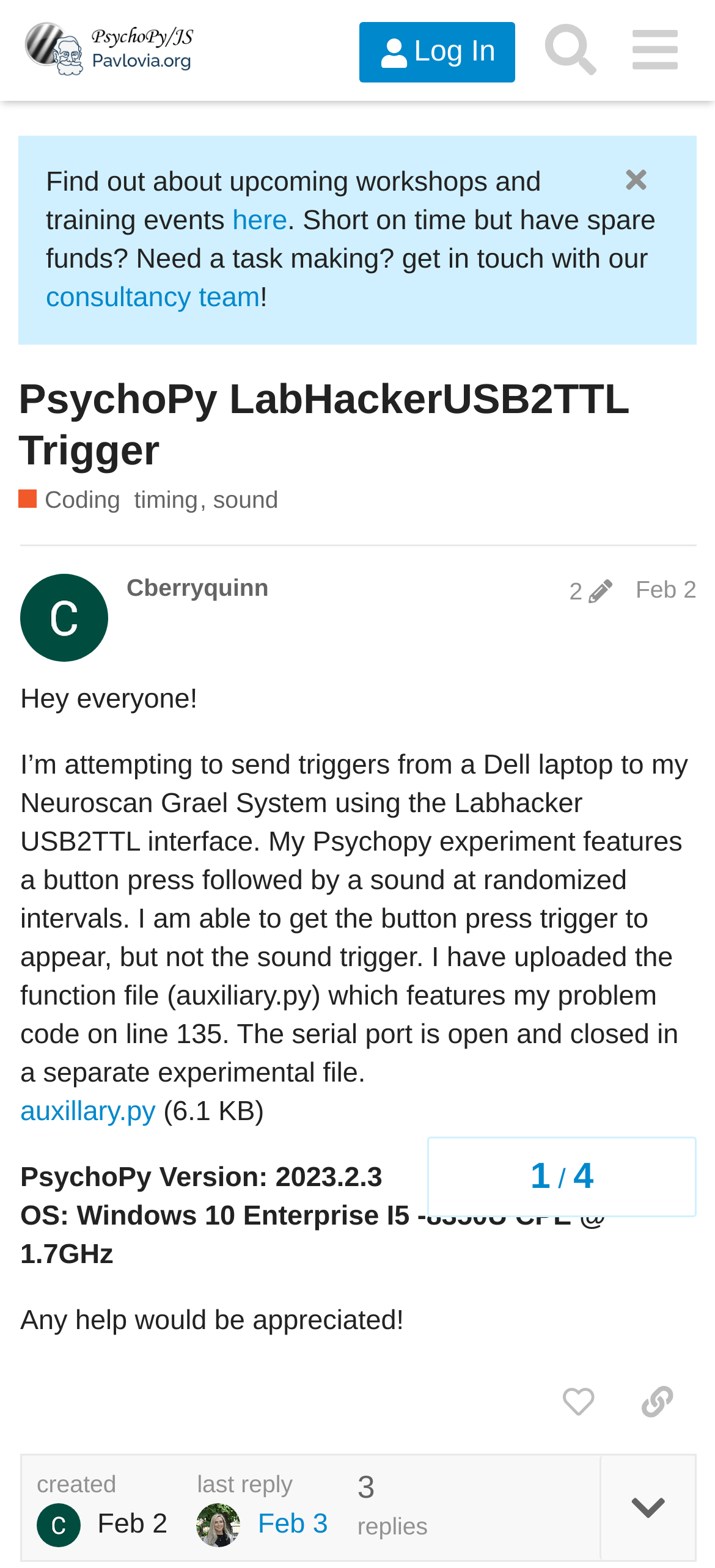How many tags are associated with this post?
Refer to the image and respond with a one-word or short-phrase answer.

2